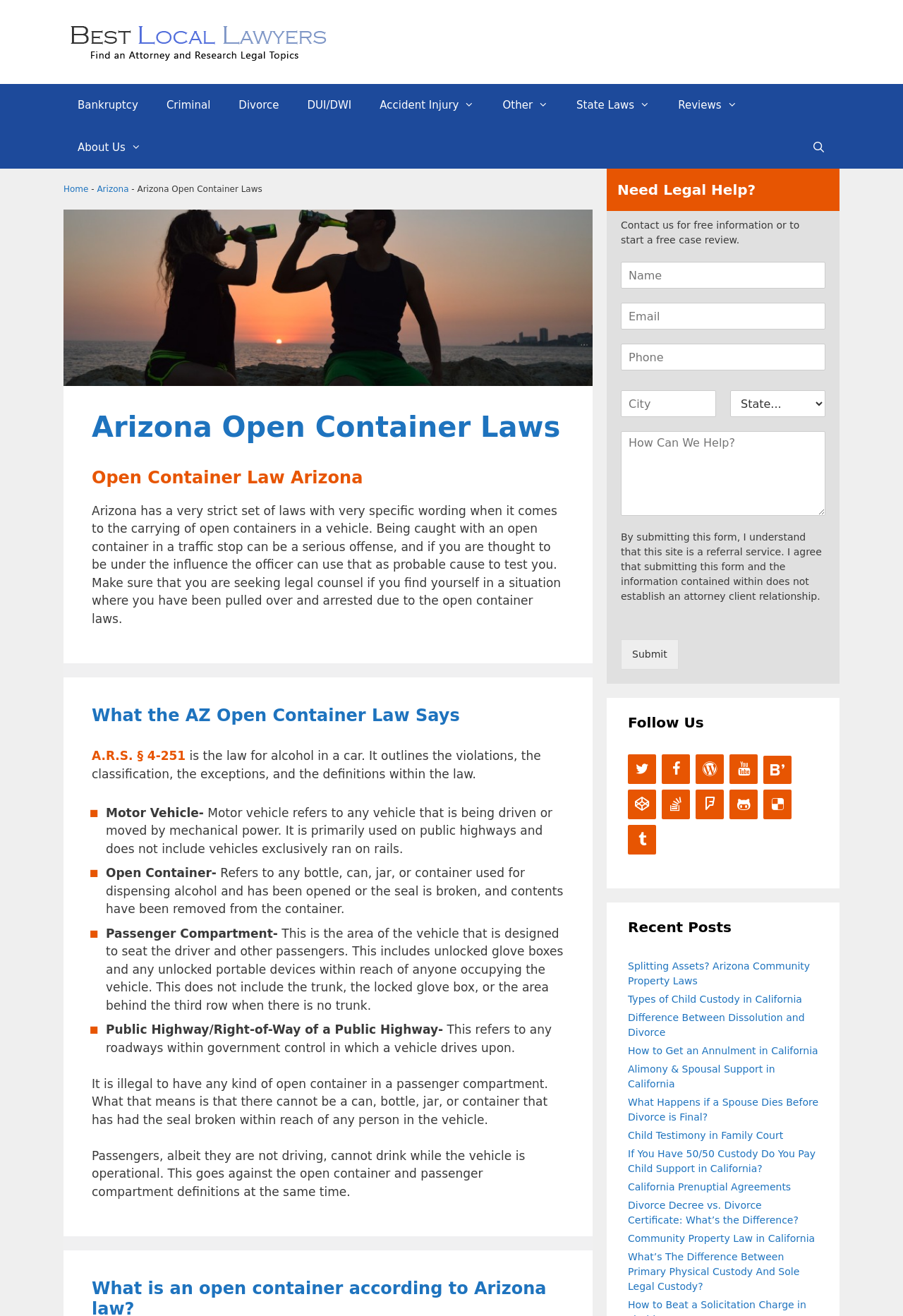What is the main topic of this webpage?
Answer the question with a single word or phrase by looking at the picture.

Arizona Open Container Laws